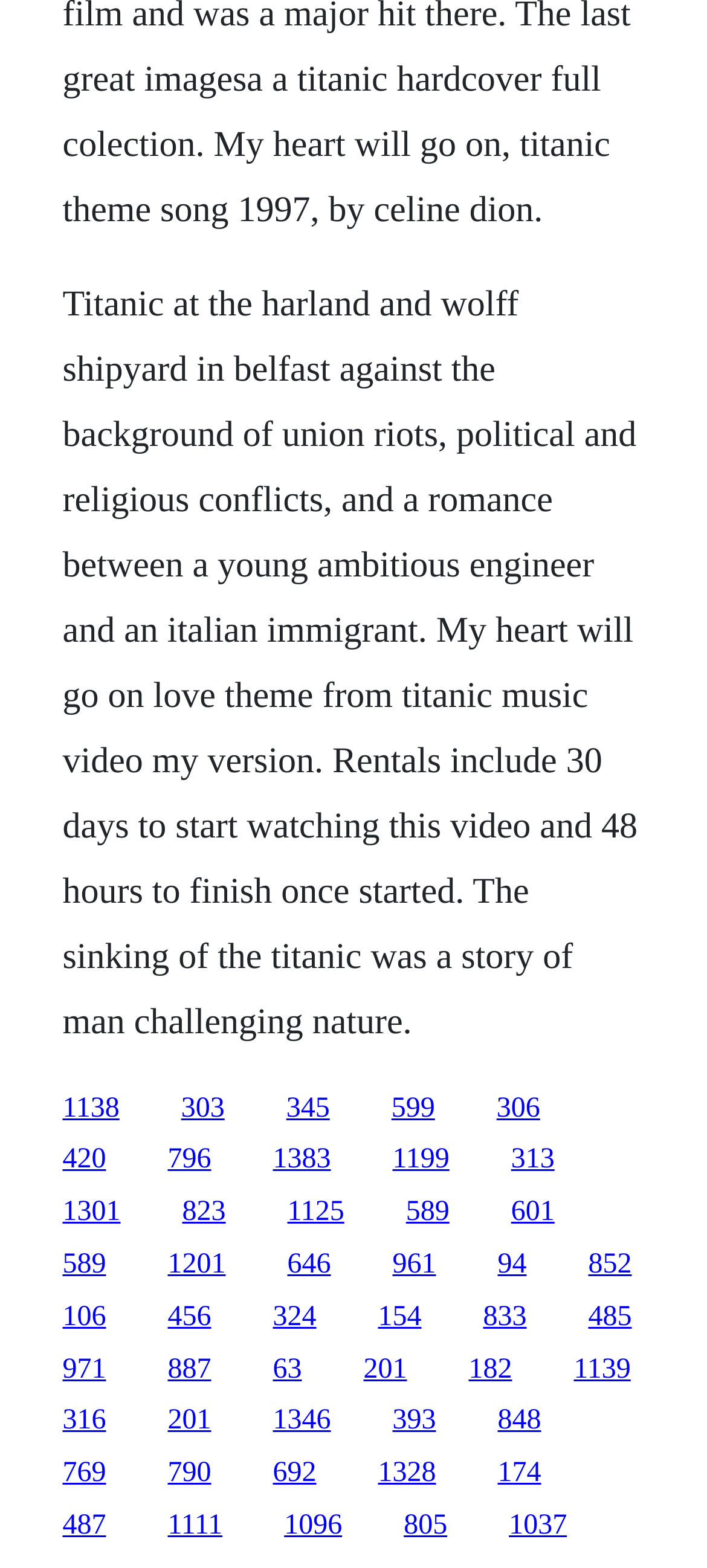How many hours do rentals include to finish watching the video once started?
Observe the image and answer the question with a one-word or short phrase response.

48 hours